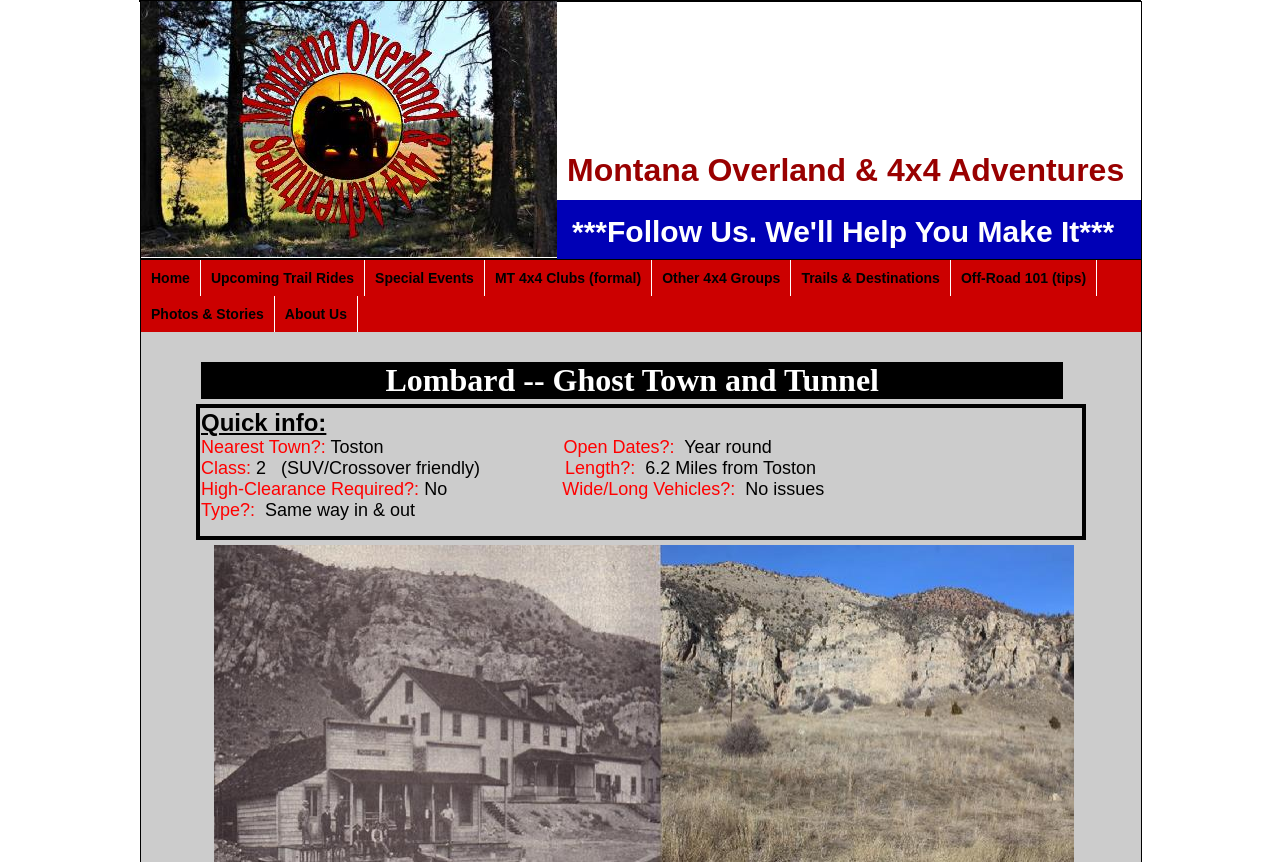Find the bounding box coordinates of the clickable area required to complete the following action: "Read Off-Road 101 tips".

[0.743, 0.302, 0.857, 0.343]